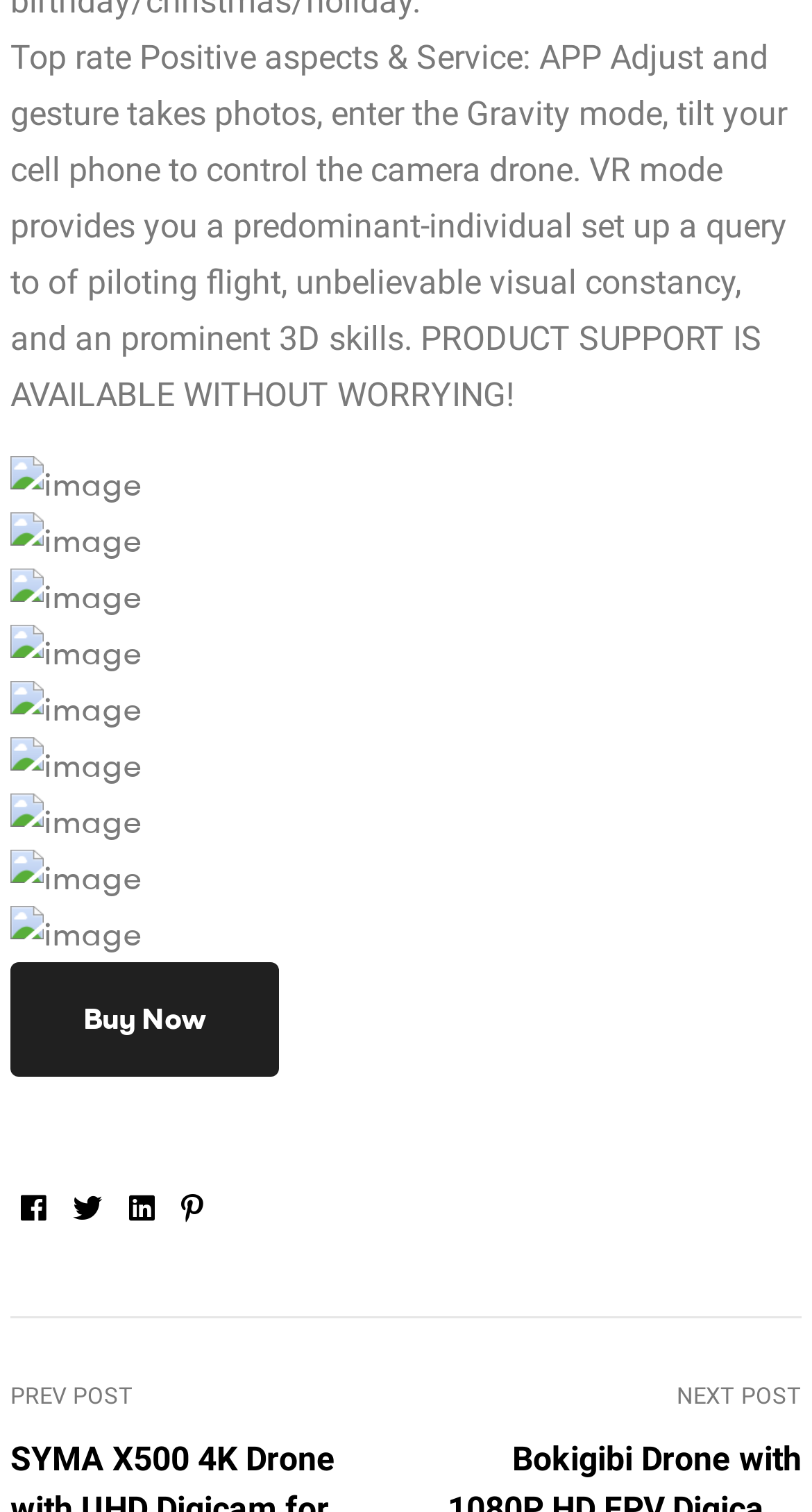Identify the bounding box coordinates of the area you need to click to perform the following instruction: "View product images".

[0.013, 0.302, 0.987, 0.339]